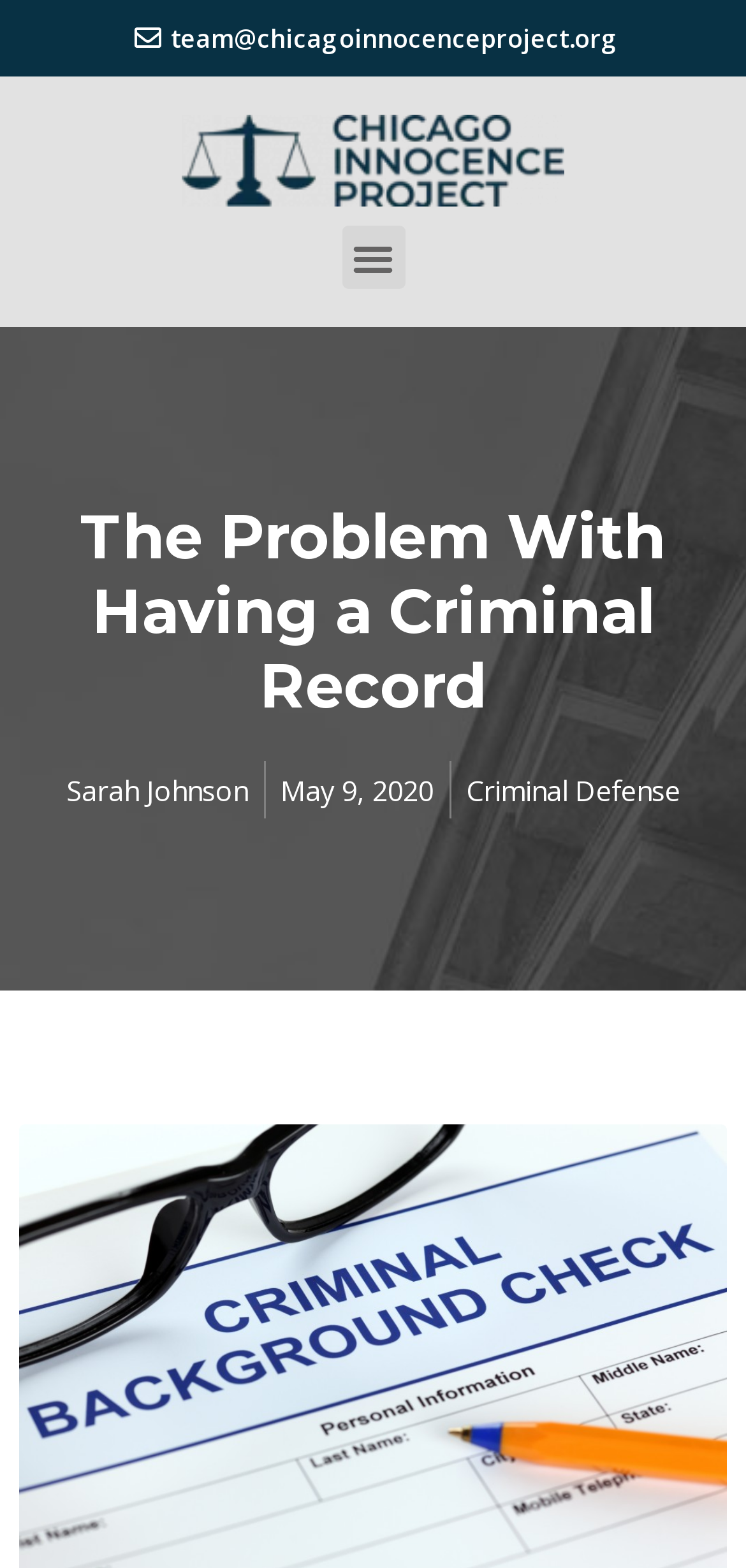Give a full account of the webpage's elements and their arrangement.

The webpage is about the Chicago Innocence Project, with a focus on the effects of having a criminal record. At the top left of the page, there is a logo of the Chicago Innocence Project, accompanied by a link to the organization's website. To the right of the logo, there is a menu toggle button. 

Below the logo and menu toggle button, there is a heading that reads "The Problem With Having a Criminal Record". This heading is centered near the top of the page. 

Underneath the heading, there is an article written by Sarah Johnson, a criminal defense expert, which was published on May 9, 2020. The article discusses the potential effects of having a crime on one's record and how it can change one's life. 

At the bottom left of the page, there is a contact email address, "team@chicagoinnocenceproject.org", which is likely for visitors to reach out to the organization.